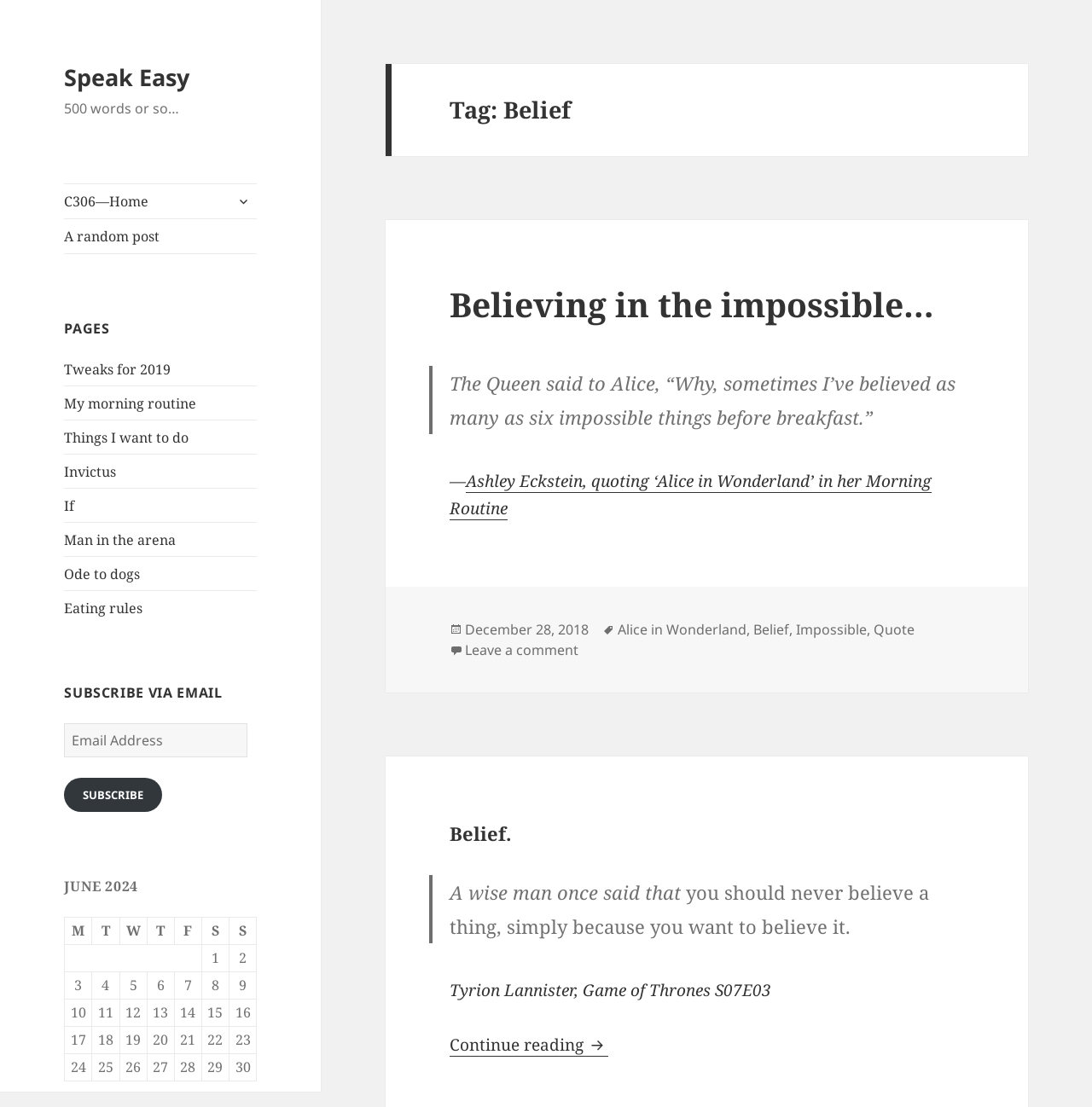Please identify the bounding box coordinates of the element that needs to be clicked to perform the following instruction: "Expand the child menu".

[0.21, 0.169, 0.235, 0.194]